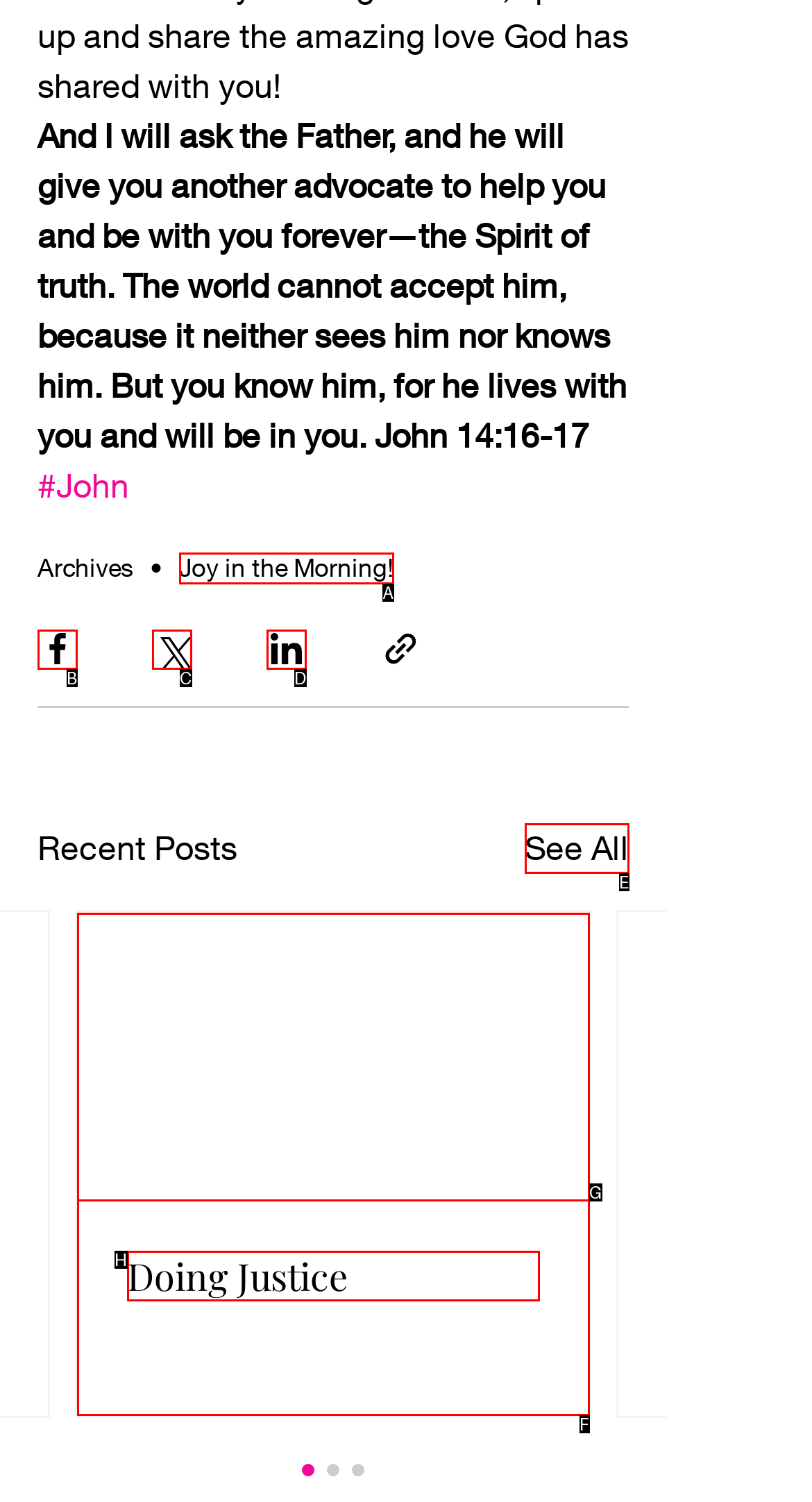From the given options, find the HTML element that fits the description: Joy in the Morning!. Reply with the letter of the chosen element.

A